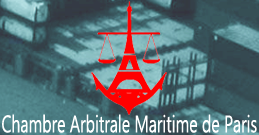Give a short answer using one word or phrase for the question:
What industry is the chamber involved in?

Shipping